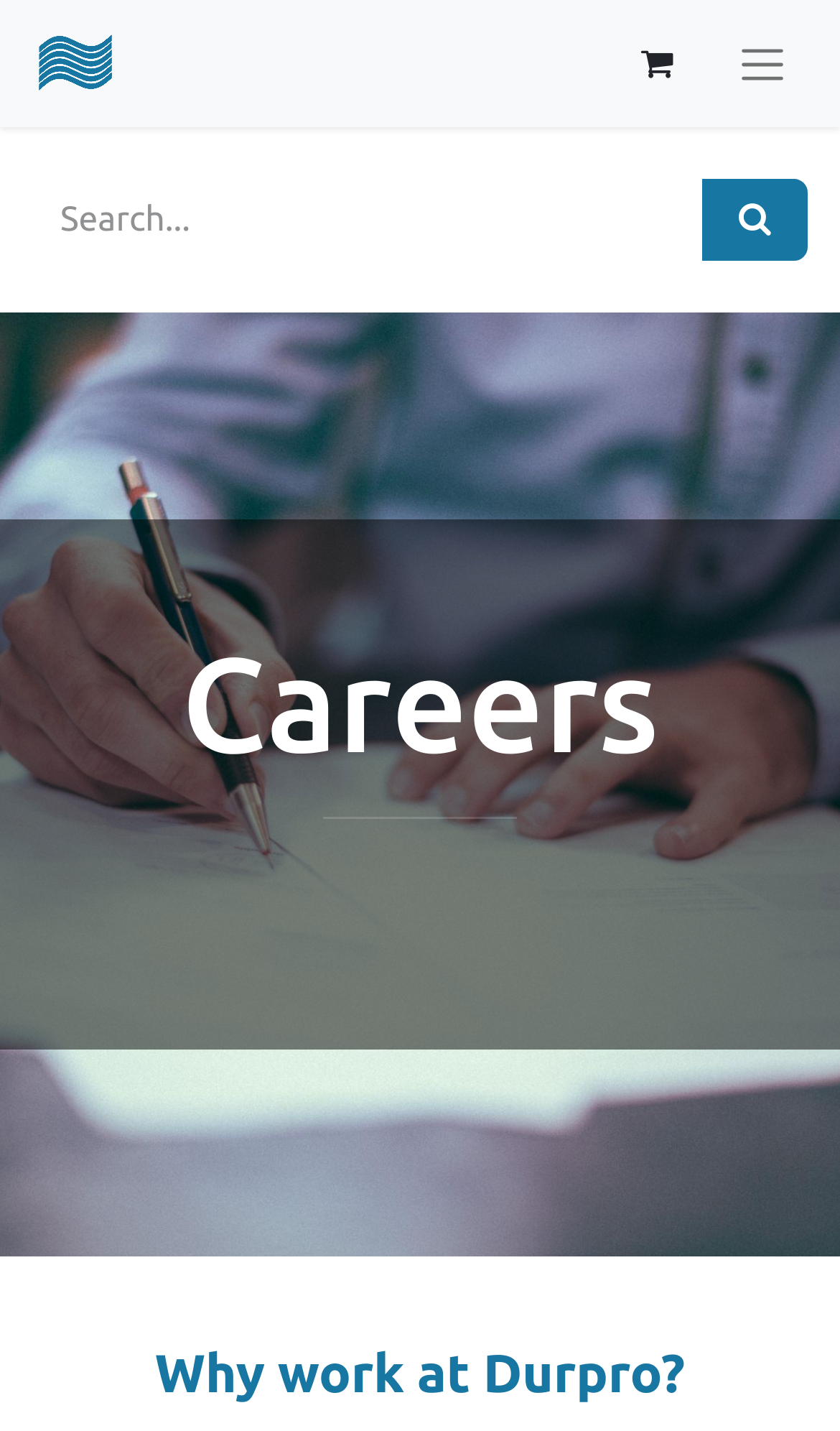Extract the bounding box coordinates of the UI element described: "0". Provide the coordinates in the format [left, top, right, bottom] with values ranging from 0 to 1.

[0.731, 0.014, 0.833, 0.074]